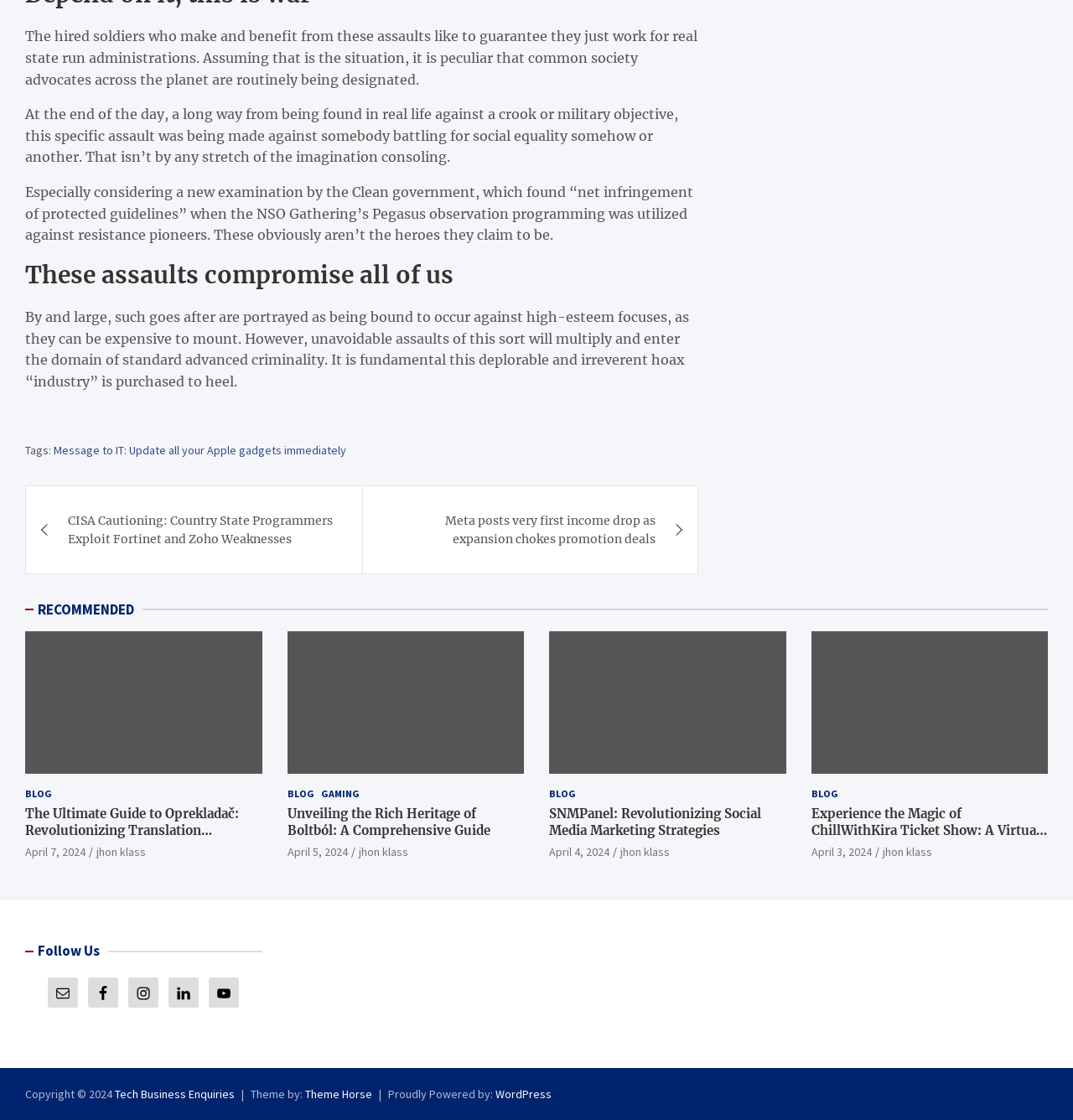Indicate the bounding box coordinates of the element that must be clicked to execute the instruction: "Explore the 'The Ultimate Guide to Oprekladač: Revolutionizing Translation Technology' article". The coordinates should be given as four float numbers between 0 and 1, i.e., [left, top, right, bottom].

[0.023, 0.564, 0.244, 0.691]